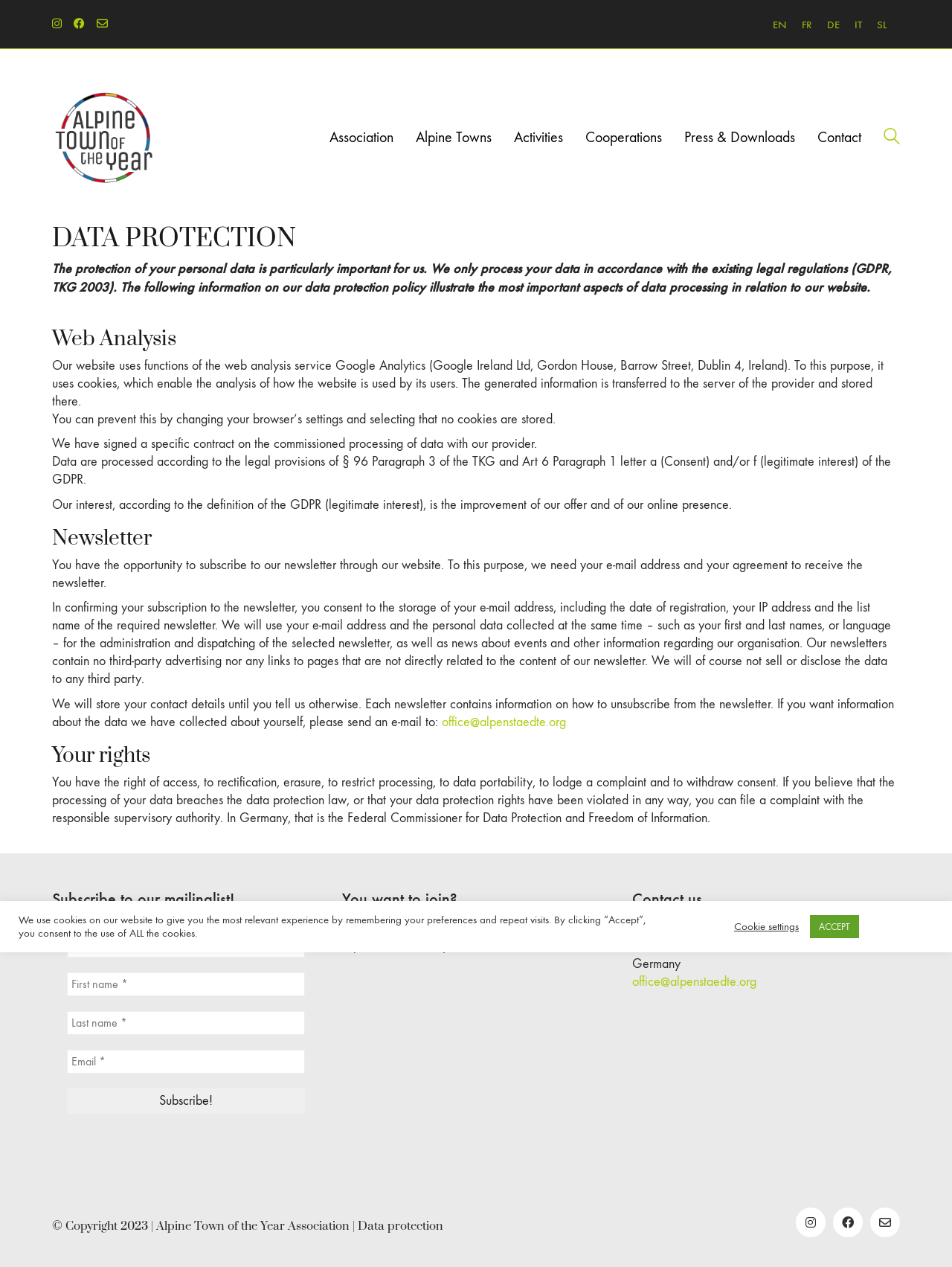Please provide a one-word or short phrase answer to the question:
What is the purpose of the newsletter?

To receive news and information